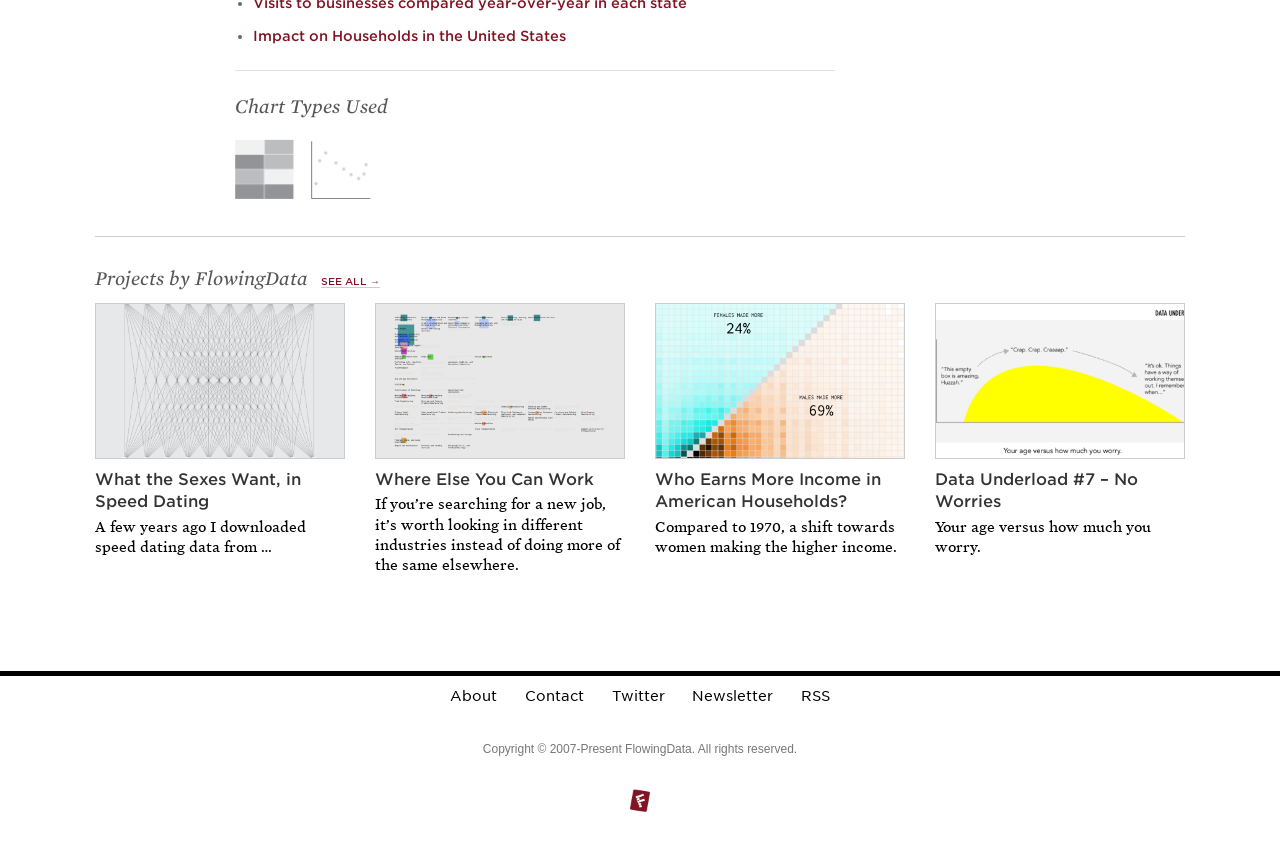What is the first chart type mentioned?
Kindly answer the question with as much detail as you can.

The first chart type mentioned is 'Heatmap' which is a link element with an image, indicating that it is a type of chart used in the website.